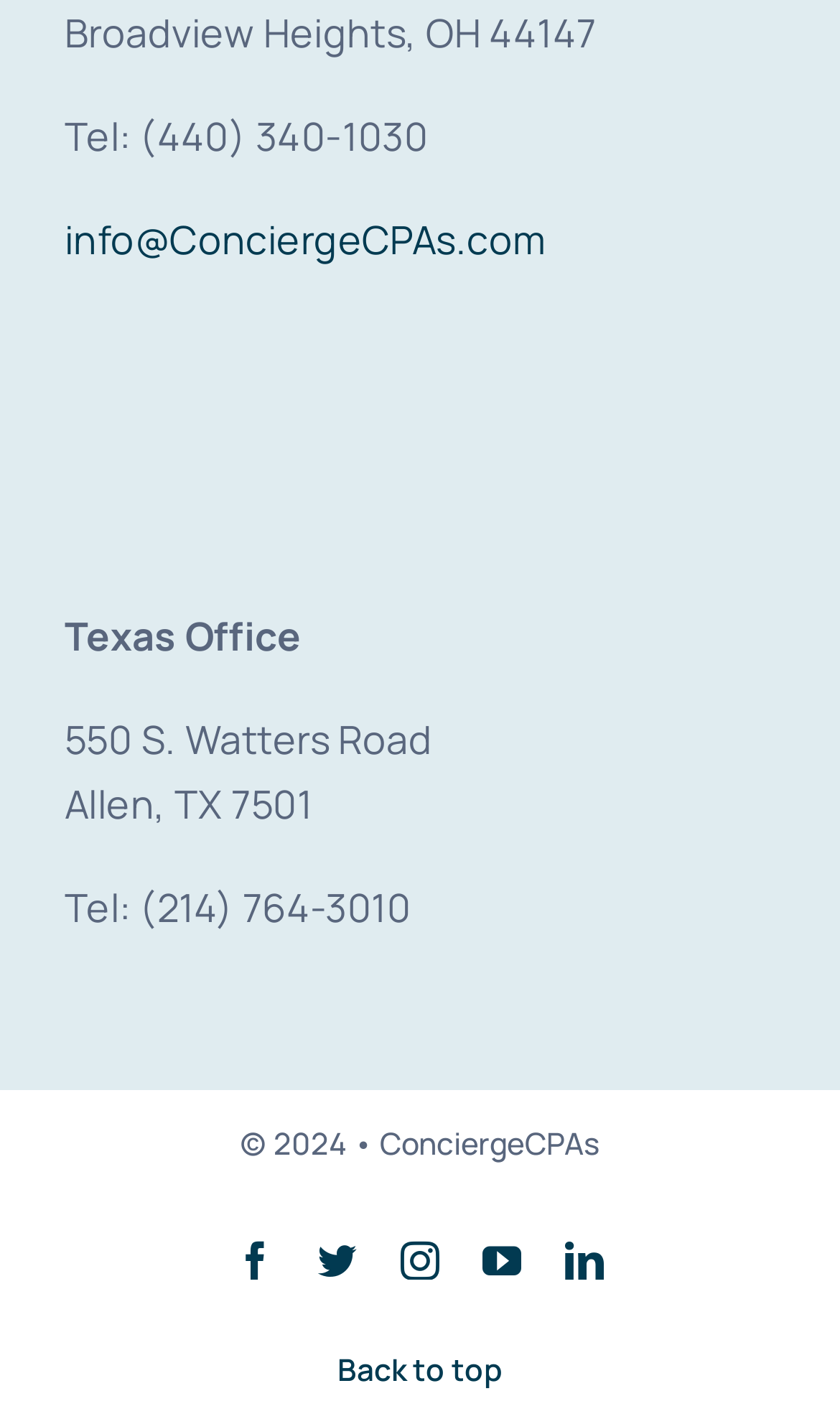Determine the bounding box coordinates in the format (top-left x, top-left y, bottom-right x, bottom-right y). Ensure all values are floating point numbers between 0 and 1. Identify the bounding box of the UI element described by: info@ConciergeCPAs.com

[0.077, 0.149, 0.649, 0.185]